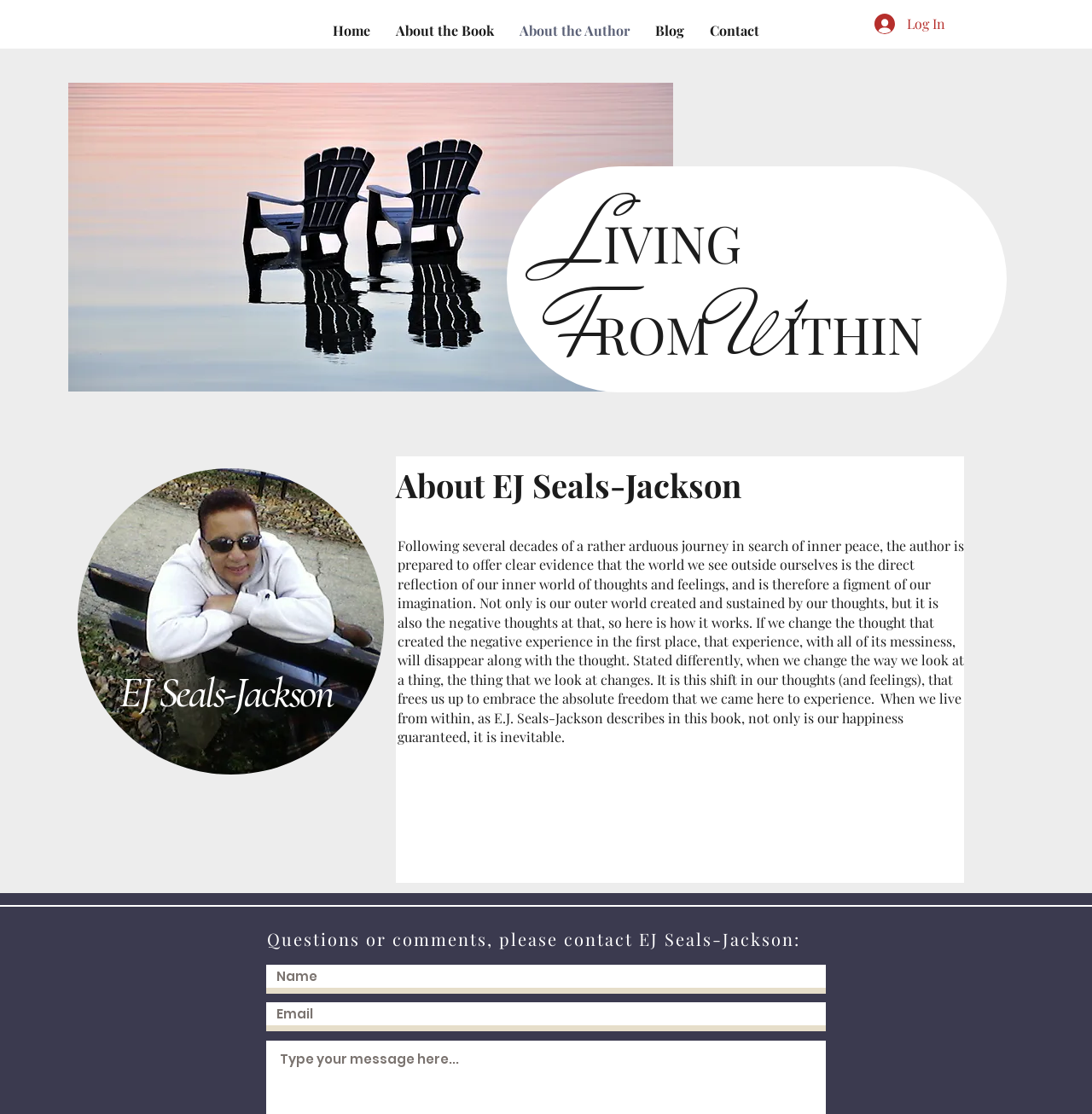Identify the bounding box coordinates for the element that needs to be clicked to fulfill this instruction: "Contact EJ Seals-Jackson". Provide the coordinates in the format of four float numbers between 0 and 1: [left, top, right, bottom].

[0.638, 0.018, 0.707, 0.037]